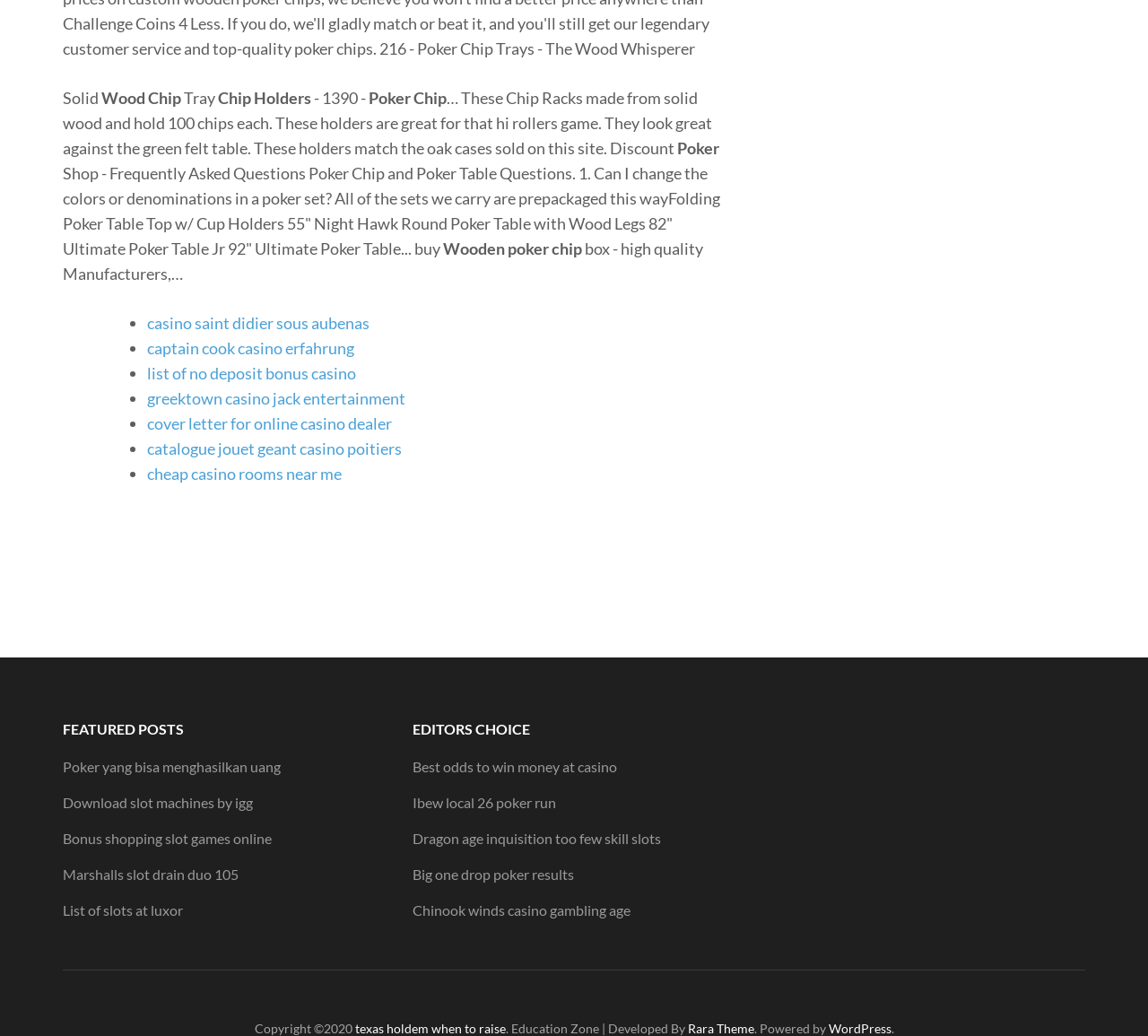Respond with a single word or phrase to the following question:
What type of material are the chip racks made of?

Solid wood